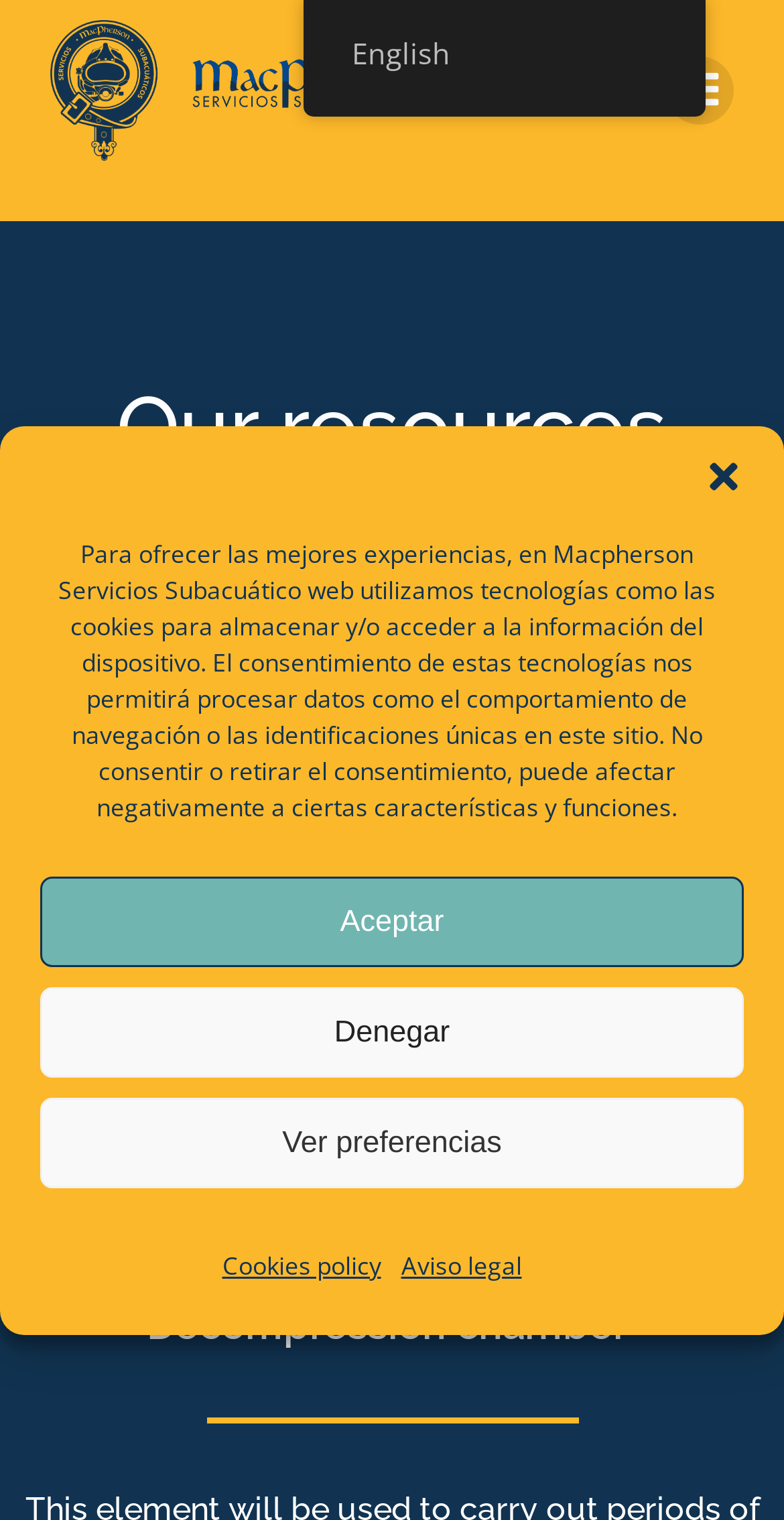What is the topic of the resources listed on this webpage?
Answer the question with just one word or phrase using the image.

Underwater services